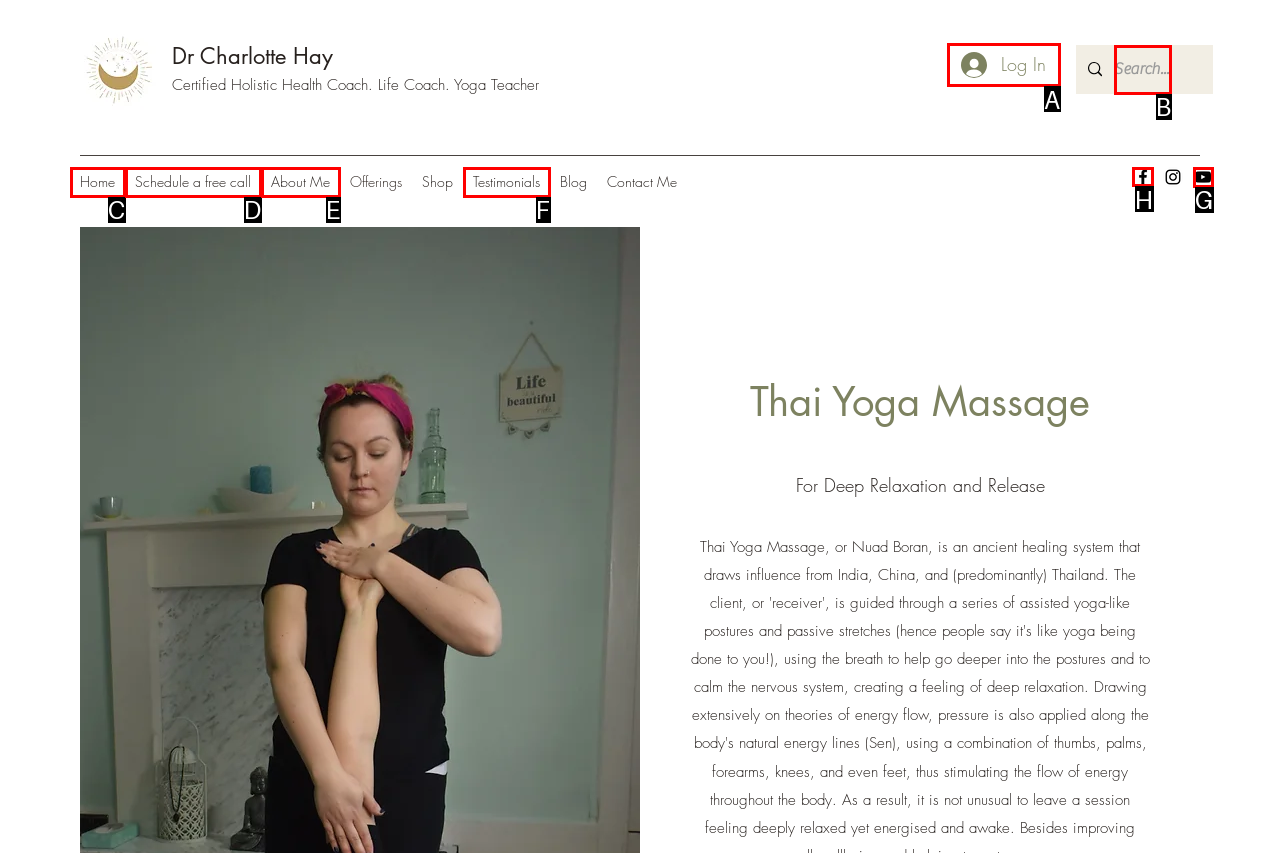Tell me the correct option to click for this task: Visit the Facebook page
Write down the option's letter from the given choices.

H